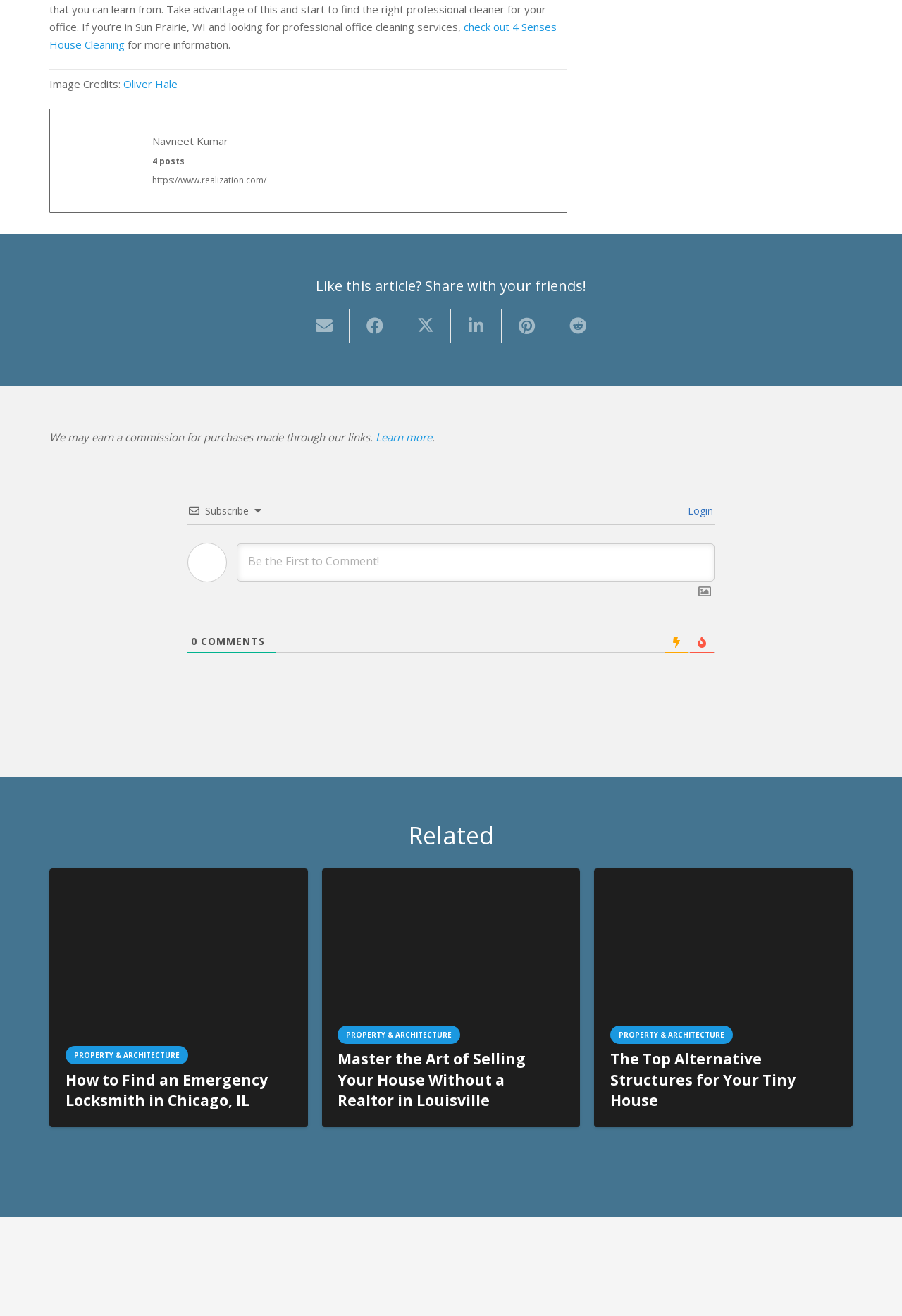Kindly provide the bounding box coordinates of the section you need to click on to fulfill the given instruction: "Comment on the article".

[0.262, 0.413, 0.792, 0.442]